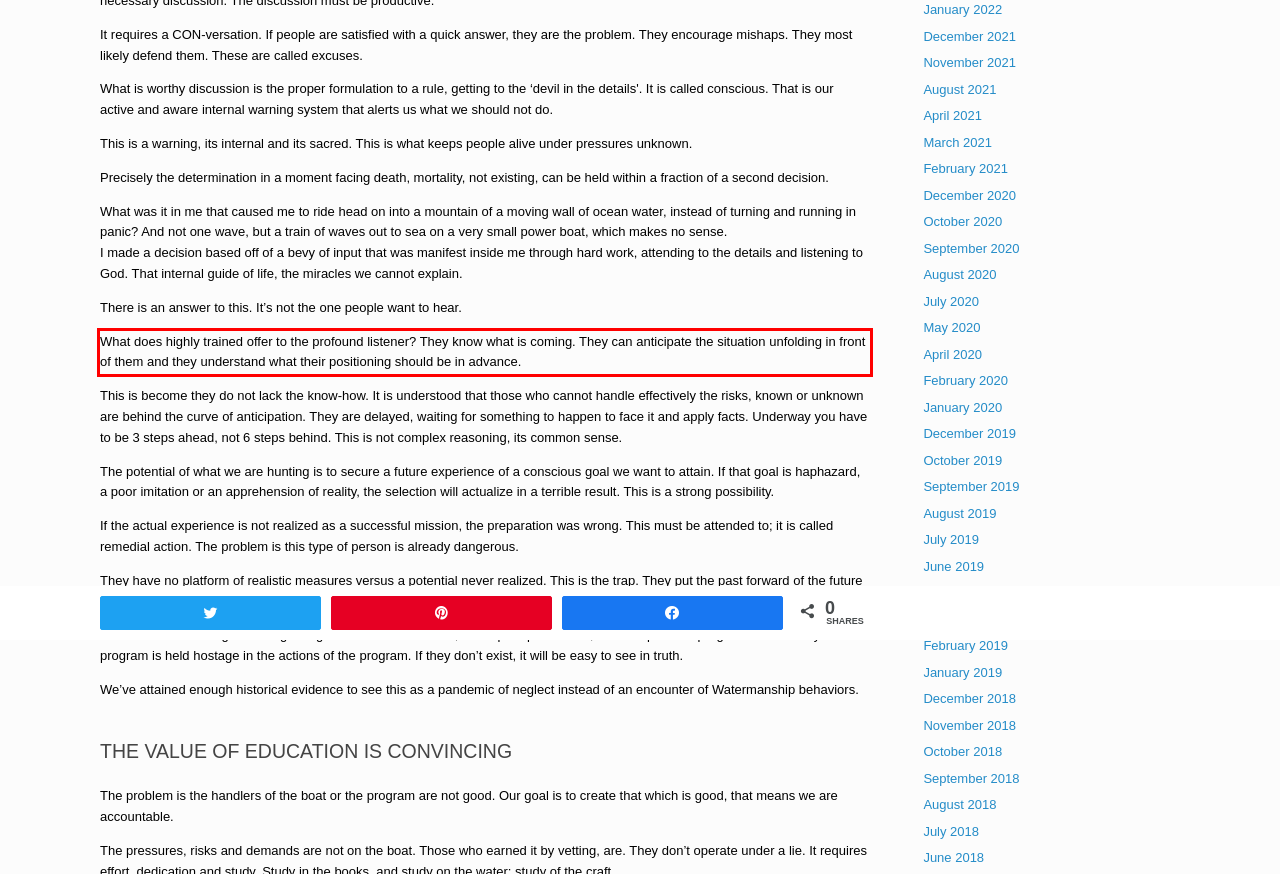Locate the red bounding box in the provided webpage screenshot and use OCR to determine the text content inside it.

What does highly trained offer to the profound listener? They know what is coming. They can anticipate the situation unfolding in front of them and they understand what their positioning should be in advance.